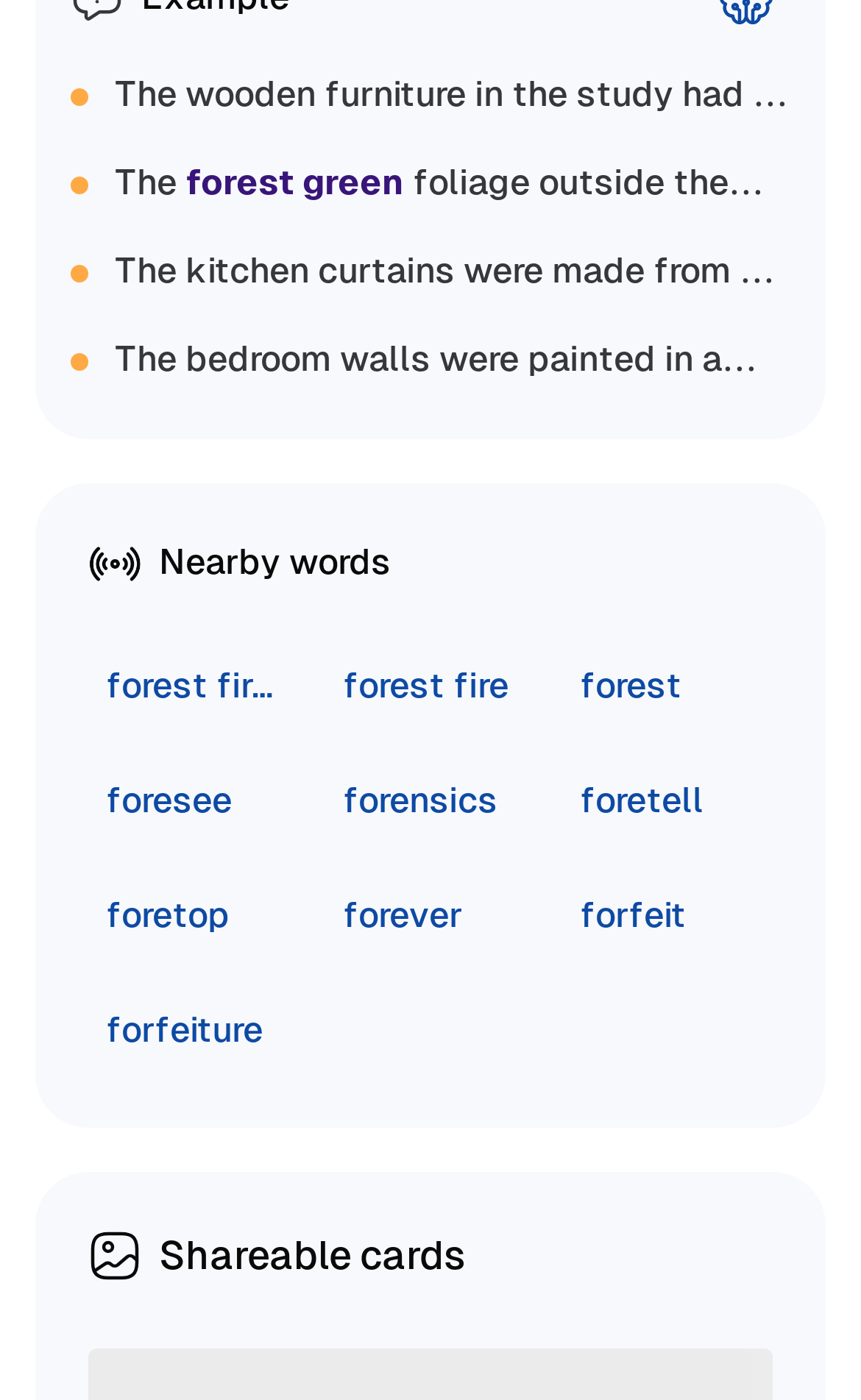Could you determine the bounding box coordinates of the clickable element to complete the instruction: "read the 'live: polite atomic: False relevant: additions text busy: 1' generic text"? Provide the coordinates as four float numbers between 0 and 1, i.e., [left, top, right, bottom].

[0.103, 0.961, 0.897, 0.99]